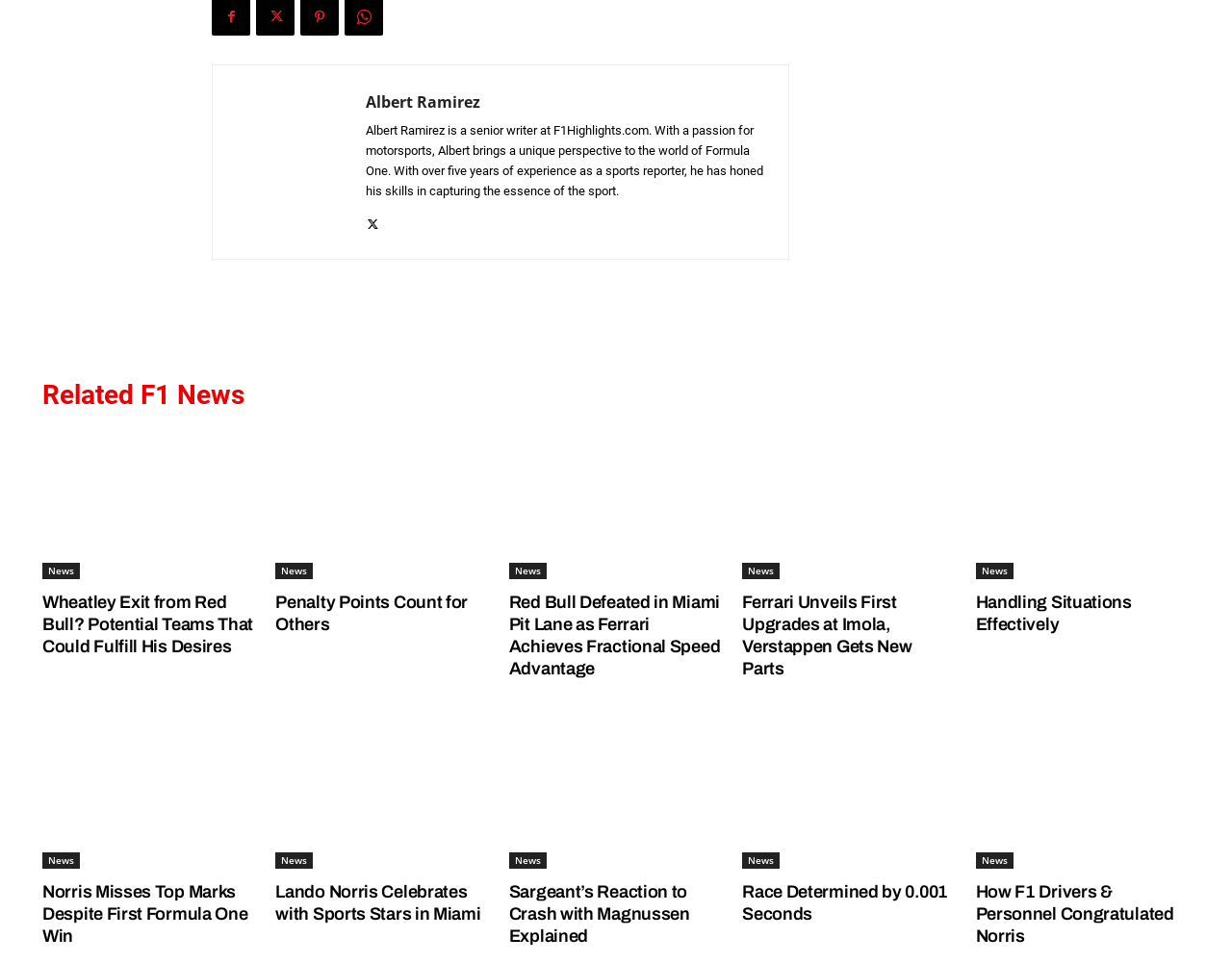Using the element description provided, determine the bounding box coordinates in the format (top-left x, top-left y, bottom-right x, bottom-right y). Ensure that all values are floating point numbers between 0 and 1. Element description: title="Race Determined by 0.001 Seconds"

[0.602, 0.747, 0.776, 0.902]